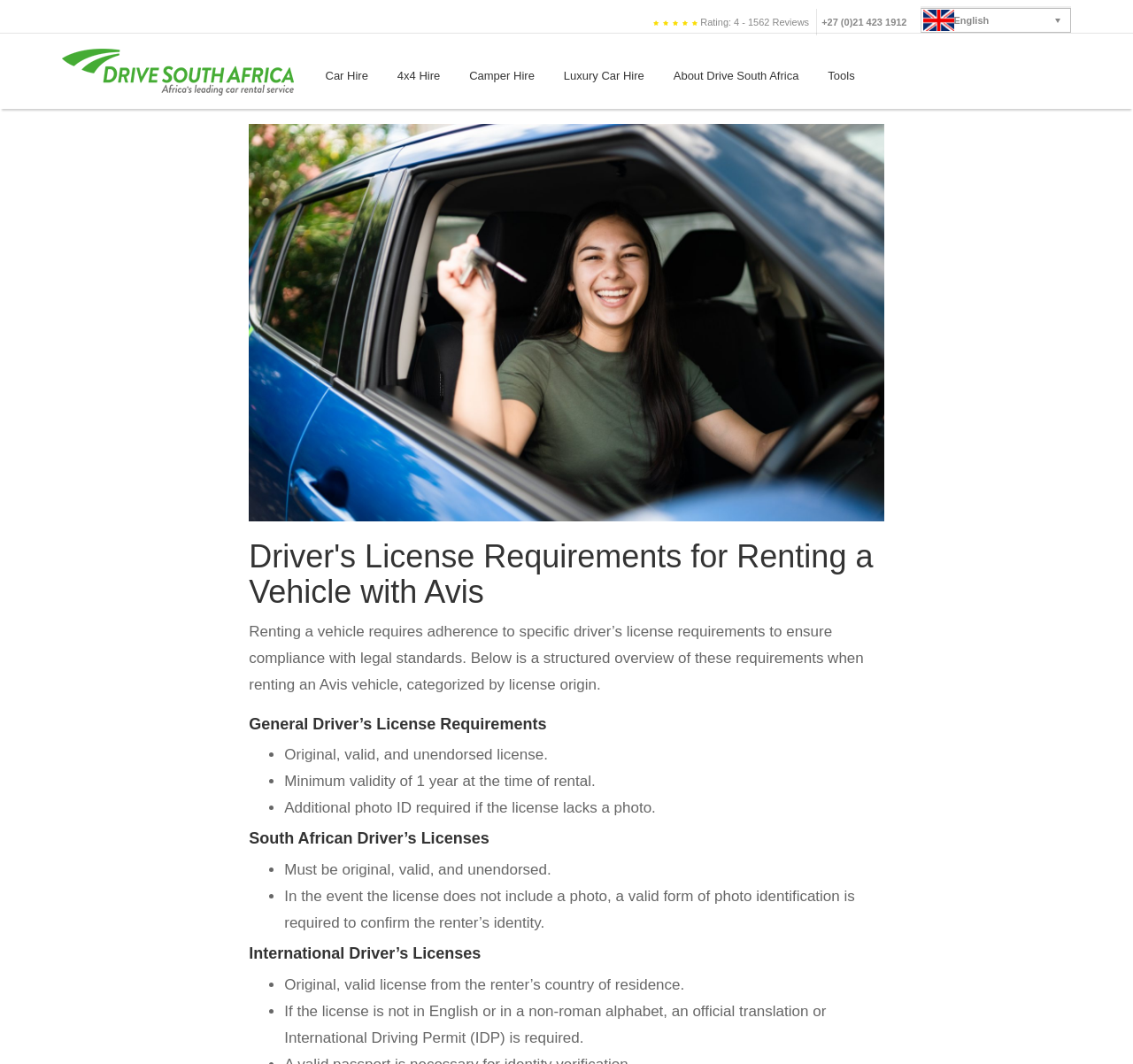Please indicate the bounding box coordinates for the clickable area to complete the following task: "Select English language". The coordinates should be specified as four float numbers between 0 and 1, i.e., [left, top, right, bottom].

[0.812, 0.008, 0.945, 0.031]